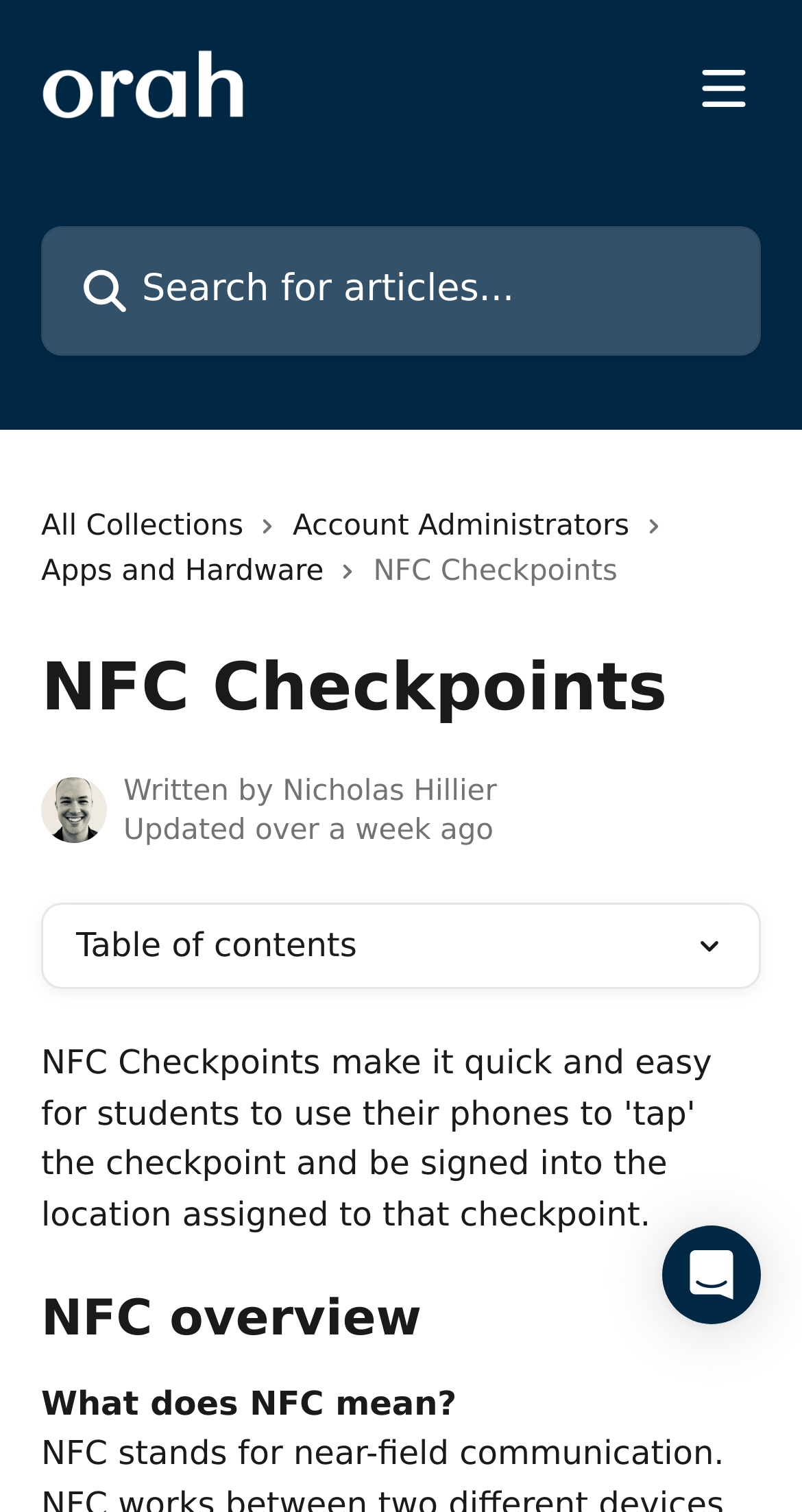Give an in-depth explanation of the webpage layout and content.

The webpage is a help guide for NFC Checkpoints, with a main section taking up most of the page. At the top, there is a header section with a link to the "Help Guide" and an image next to it. On the right side of the header, there is a button to open a menu, accompanied by an image. Below the header, there is a search bar with a placeholder text "Search for articles..." and a small image to its left.

Below the search bar, there are three links: "All Collections", "Account Administrators", and "Apps and Hardware", each with a small image to its right. The links are aligned horizontally and take up about half of the page's width.

To the right of the links, there is a heading "NFC Checkpoints" followed by an image of Nicholas Hillier's avatar. Below the avatar, there is text indicating that the content was written by Nicholas Hillier and updated over a week ago.

Further down, there is a table of contents section with a heading and an image to its right. Below the table of contents, there is a main content section with a heading "NFC overview" and a subheading "What does NFC mean?".

At the bottom right corner of the page, there is a button to open the Intercom Messenger, accompanied by an image.